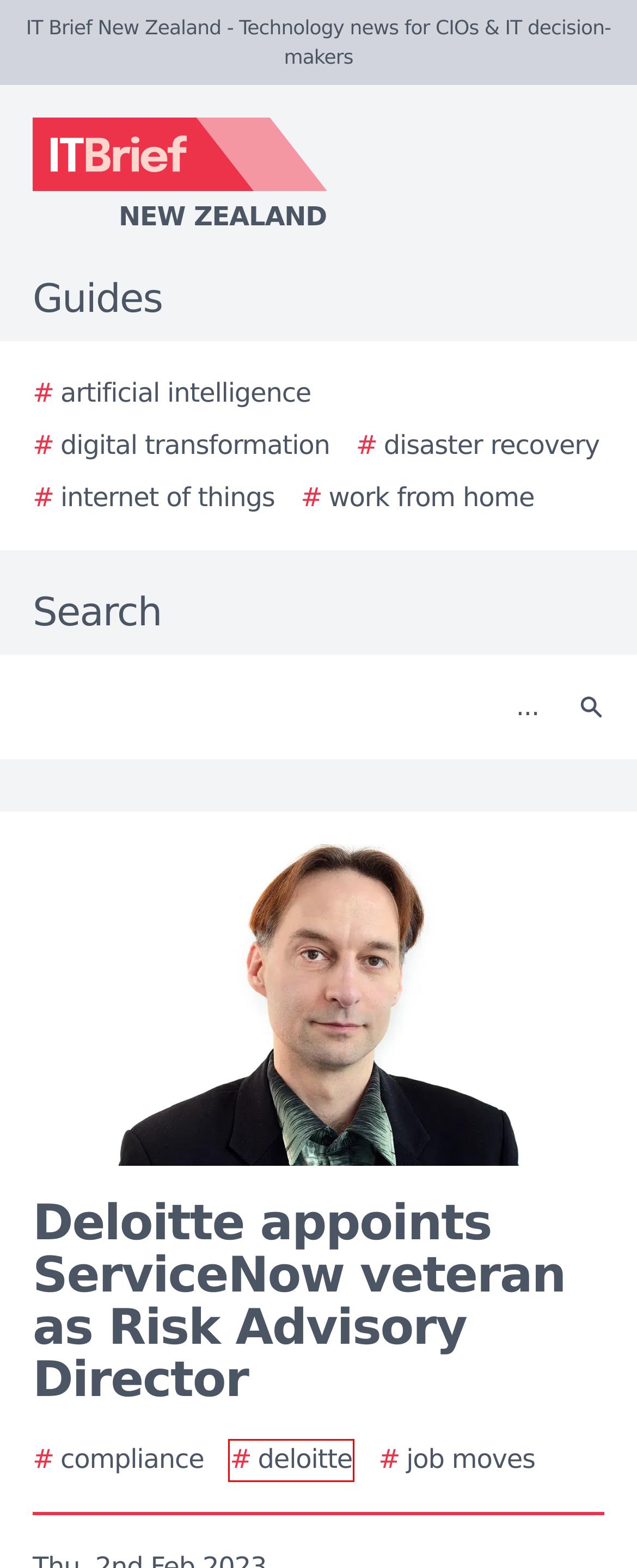Consider the screenshot of a webpage with a red bounding box around an element. Select the webpage description that best corresponds to the new page after clicking the element inside the red bounding box. Here are the candidates:
A. The 2024 Ultimate Guide to Artificial Intelligence
B. Job moves stories - TechDay New Zealand
C. The 2024 Ultimate Guide to Work from Home
D. The 2024 Ultimate Guide to Internet of Things
E. The 2024 Ultimate Guide to Disaster Recovery
F. The 2024 Ultimate Guide to Digital Transformation
G. Deloitte stories - TechDay New Zealand
H. The 2024 Ultimate Guide to Compliance

G